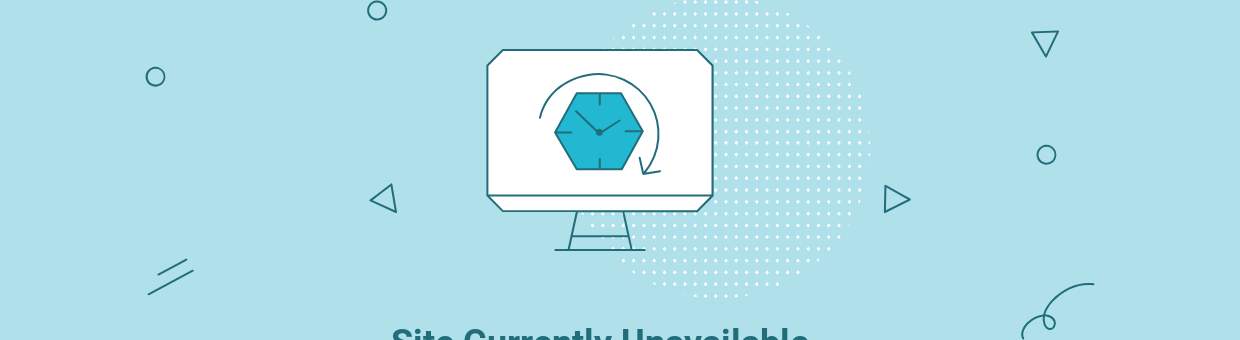Answer the question using only one word or a concise phrase: What is the message displayed below the monitor?

Site Currently Unavailable